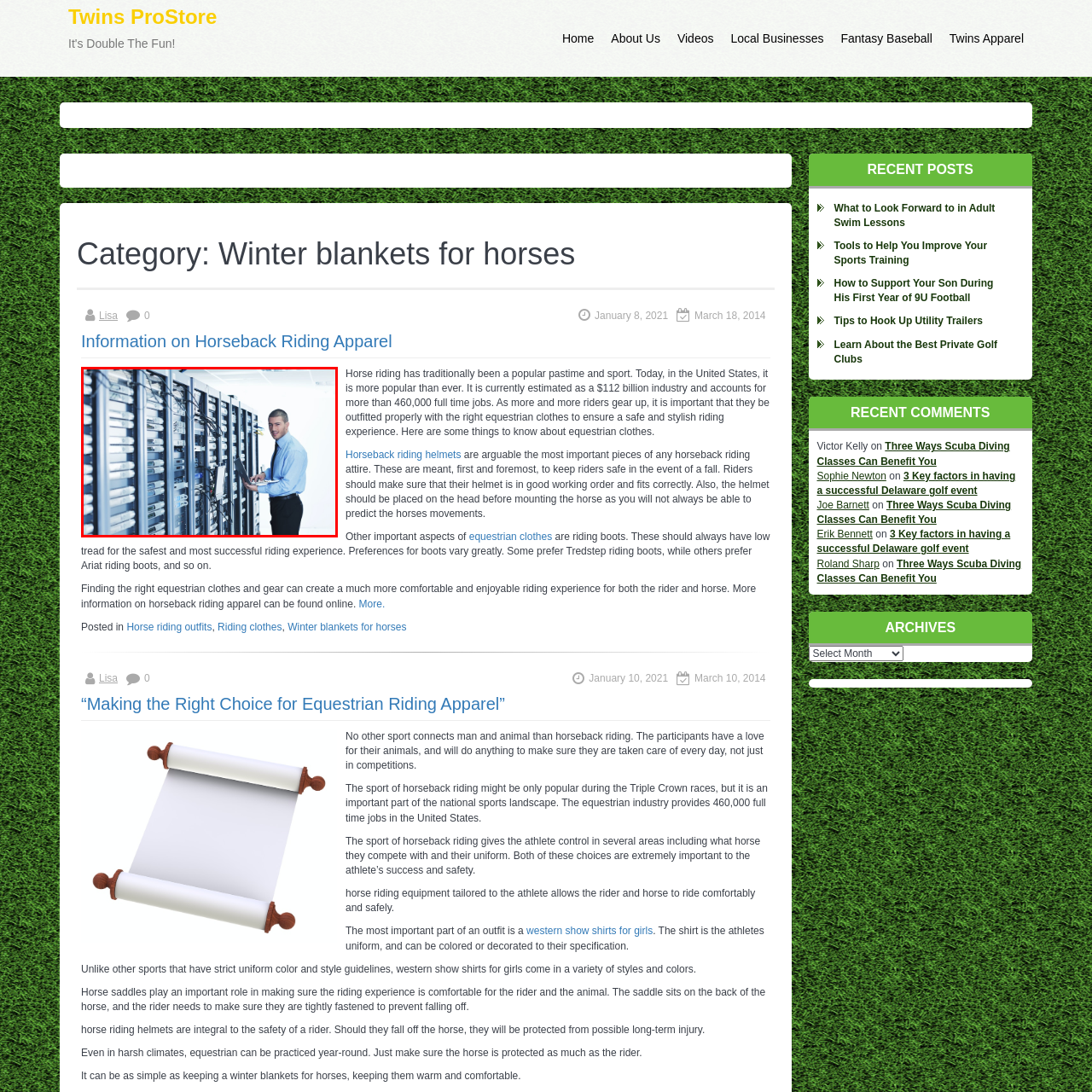Analyze the image encased in the red boundary, What is the man using to manage settings?
 Respond using a single word or phrase.

Laptop